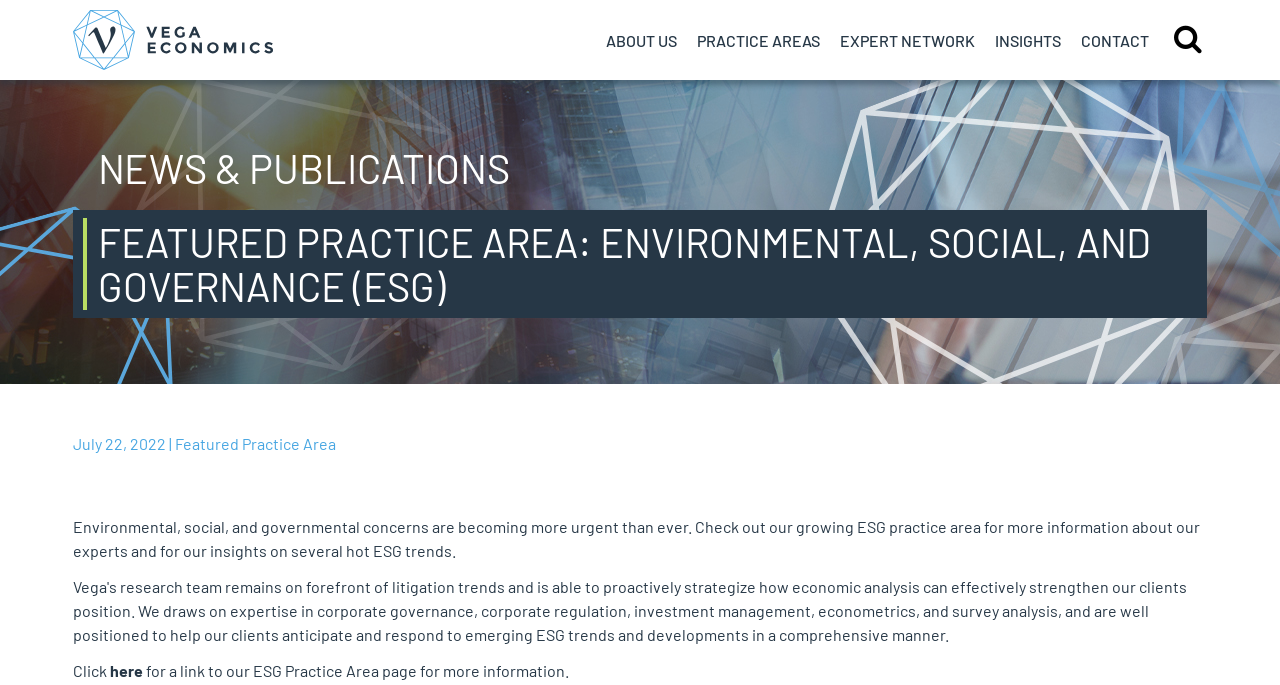Identify the bounding box for the UI element that is described as follows: "Practice Areas›".

[0.537, 0.031, 0.648, 0.089]